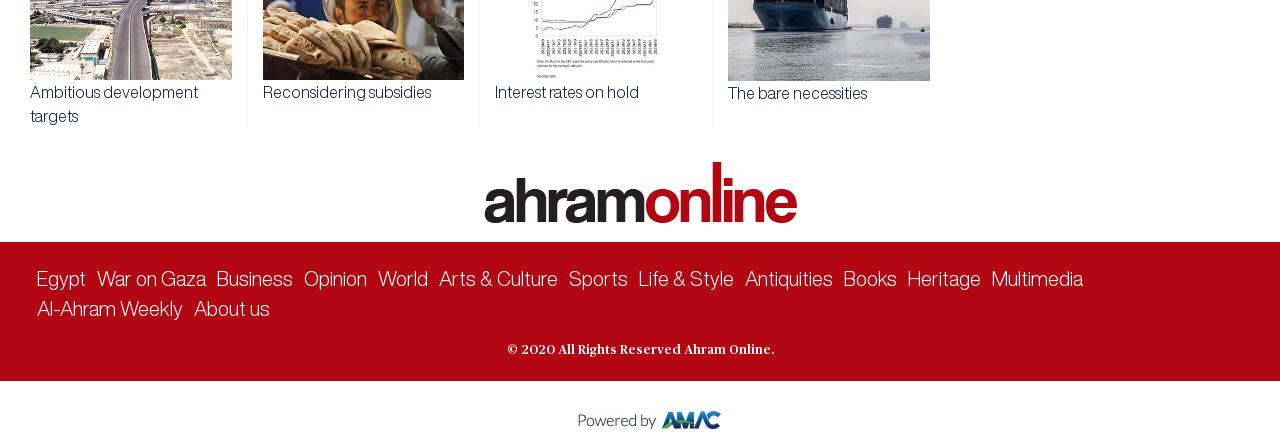Please answer the following question using a single word or phrase: How many main sections are on the webpage?

2